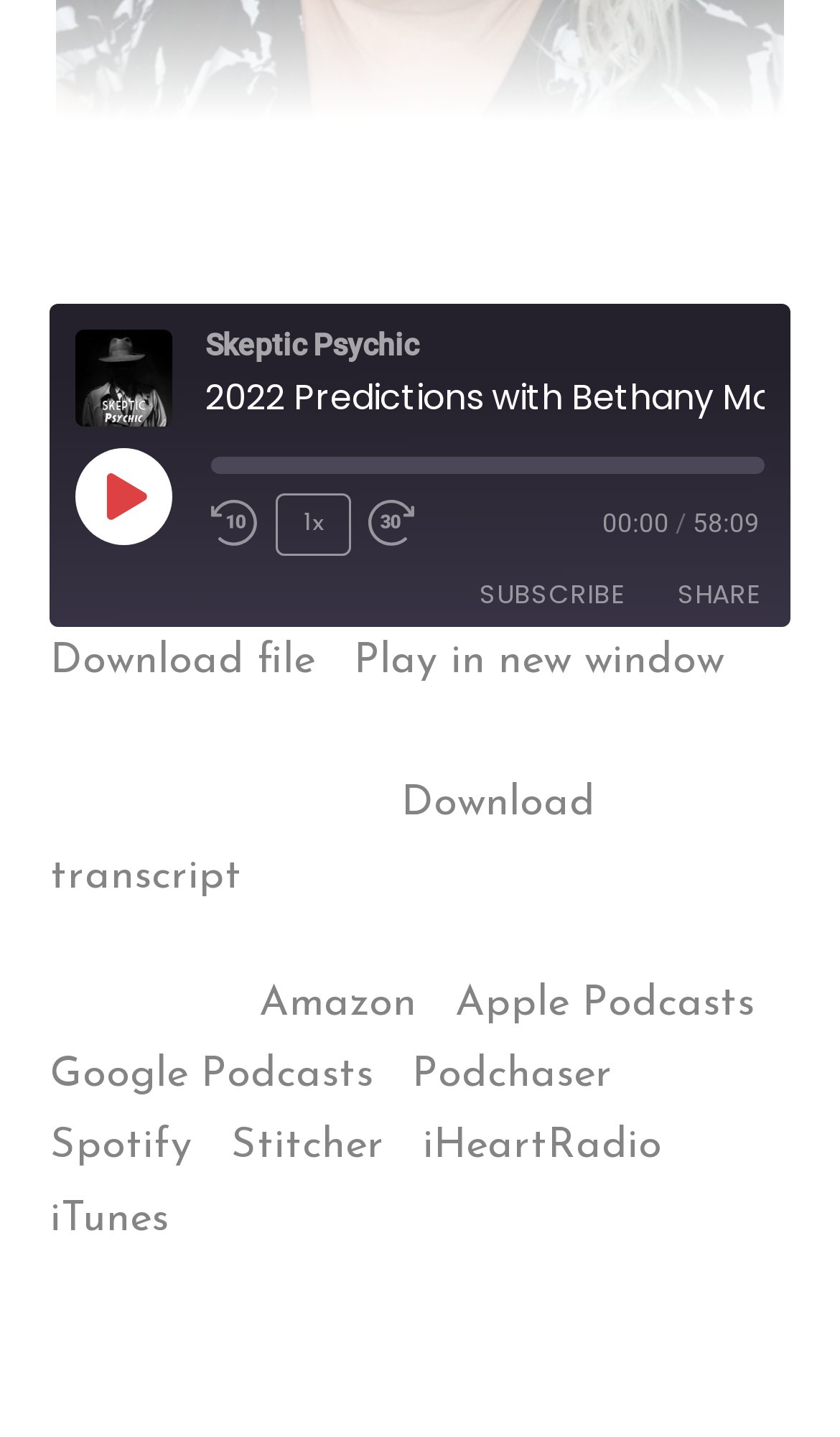Could you provide the bounding box coordinates for the portion of the screen to click to complete this instruction: "Subscribe"?

[0.545, 0.391, 0.768, 0.436]